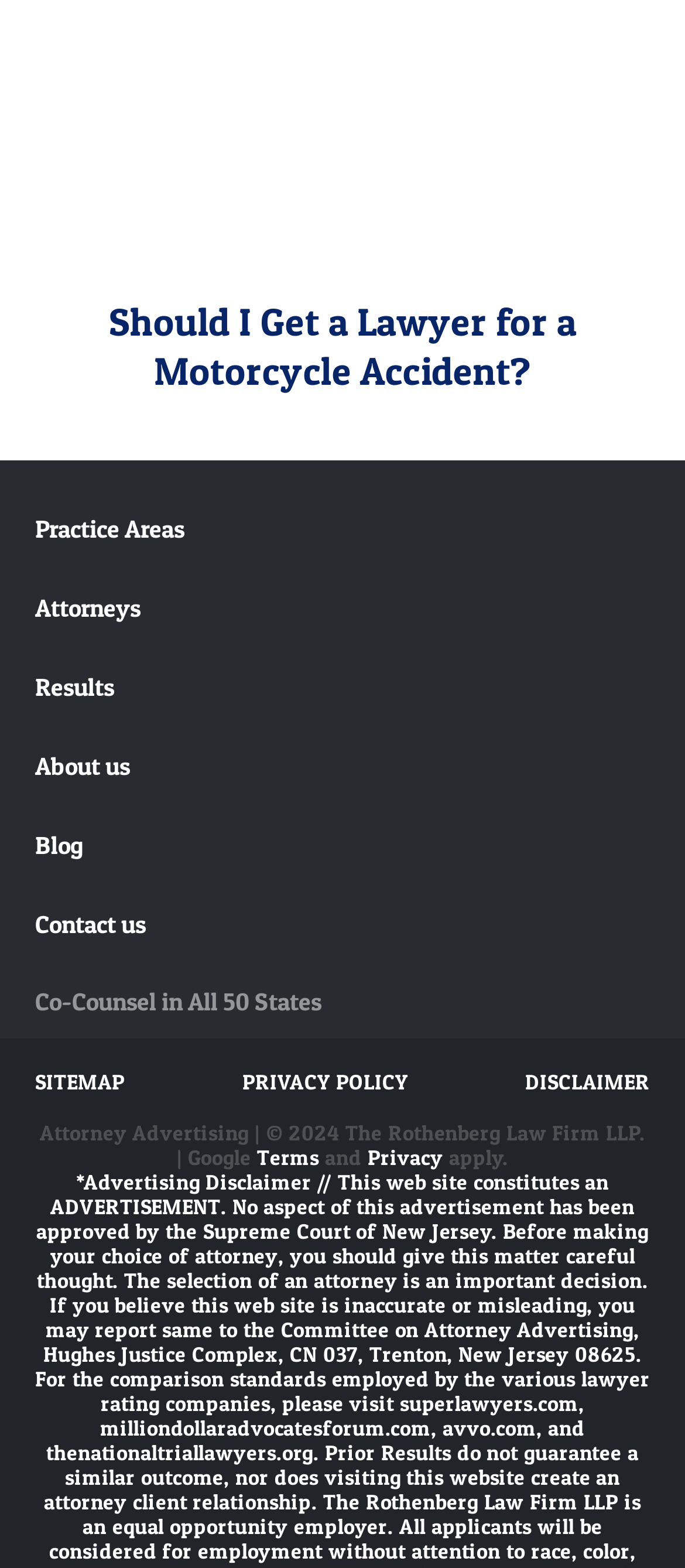Find the bounding box coordinates of the UI element according to this description: "Blog".

[0.051, 0.531, 0.949, 0.546]